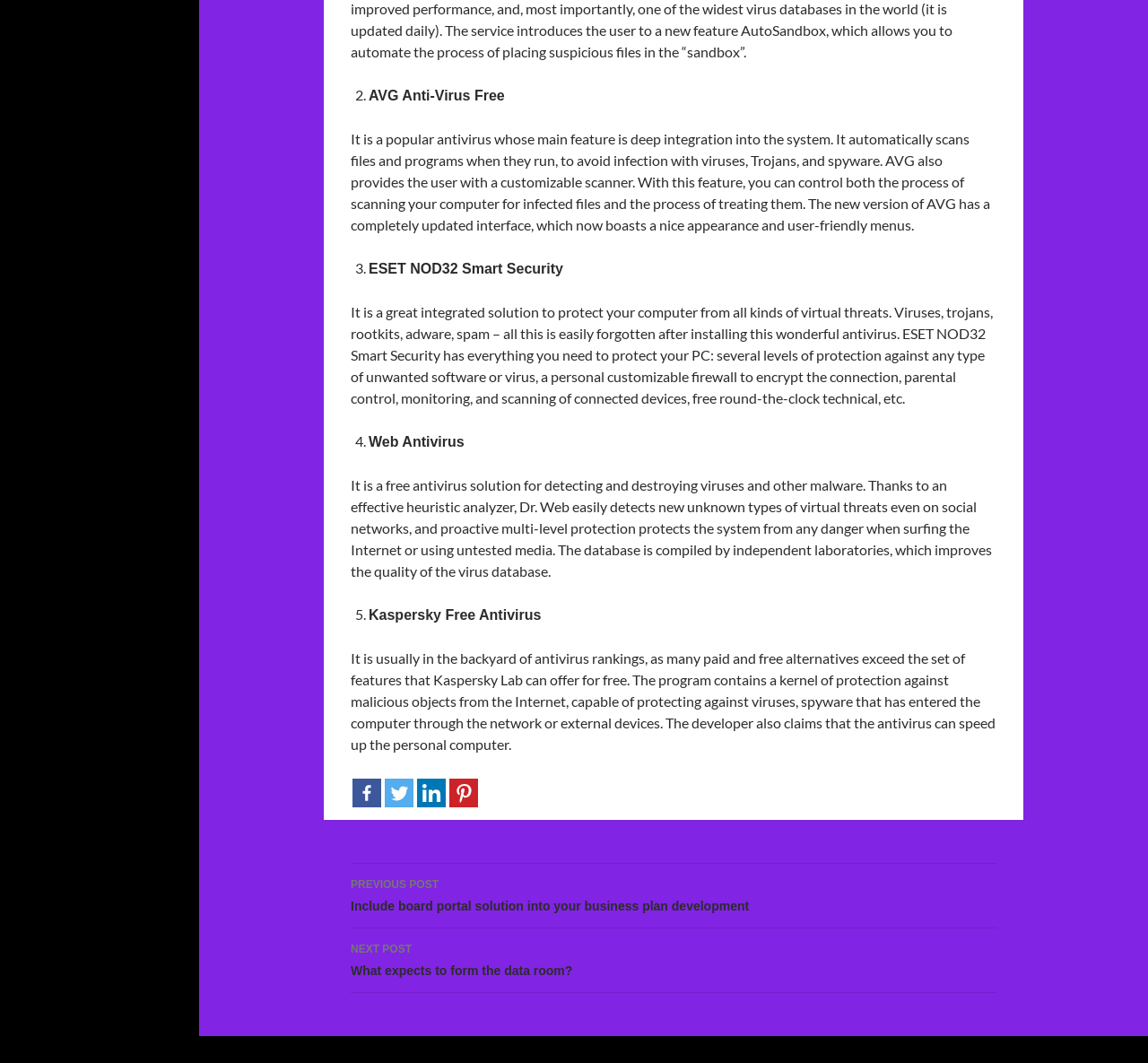How many antivirus software are listed?
Look at the image and provide a short answer using one word or a phrase.

5